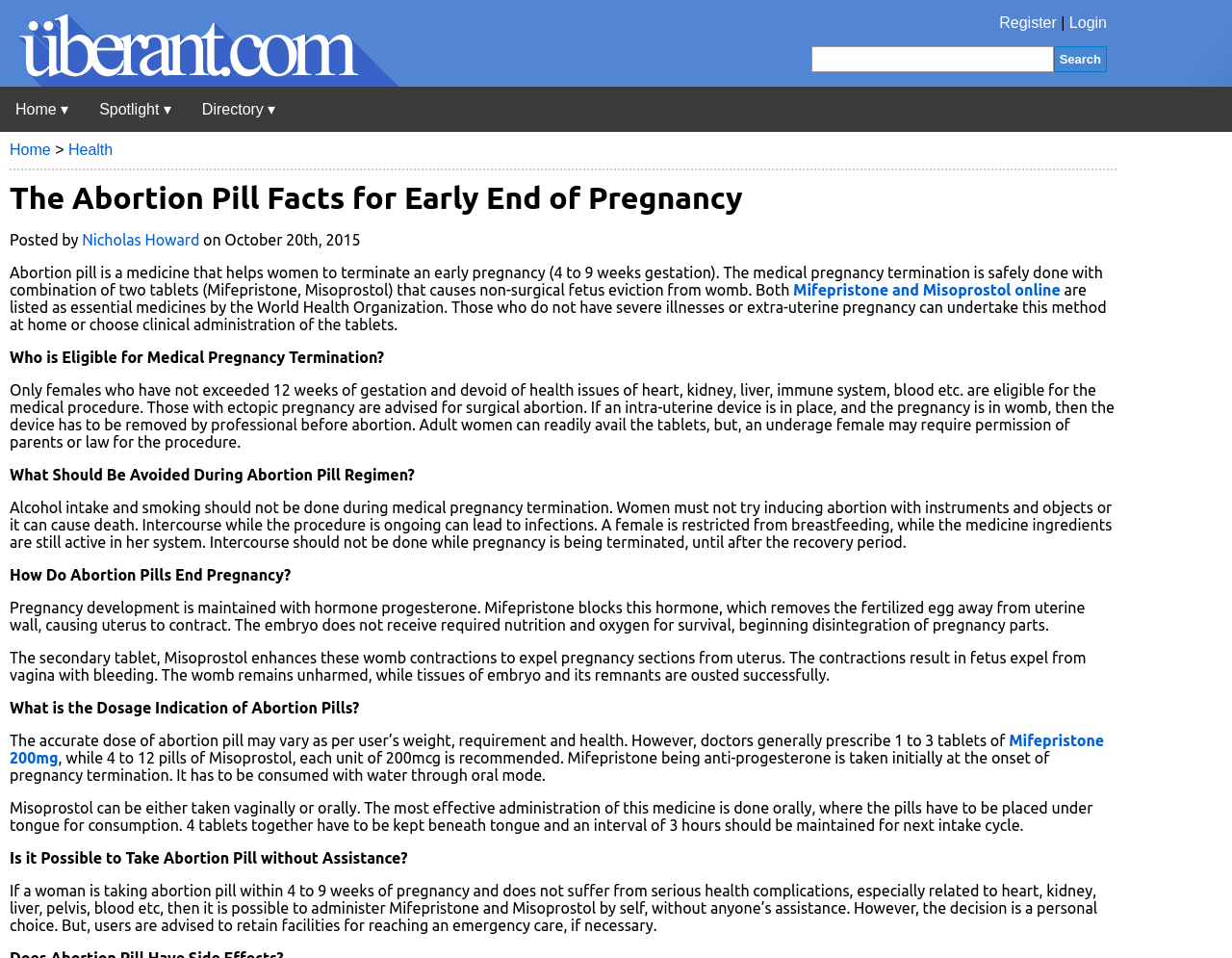What should be avoided during abortion pill regimen?
Refer to the image and provide a detailed answer to the question.

Alcohol intake and smoking should not be done during medical pregnancy termination. Women must not try inducing abortion with instruments and objects or it can cause death. Intercourse while the procedure is ongoing can lead to infections.